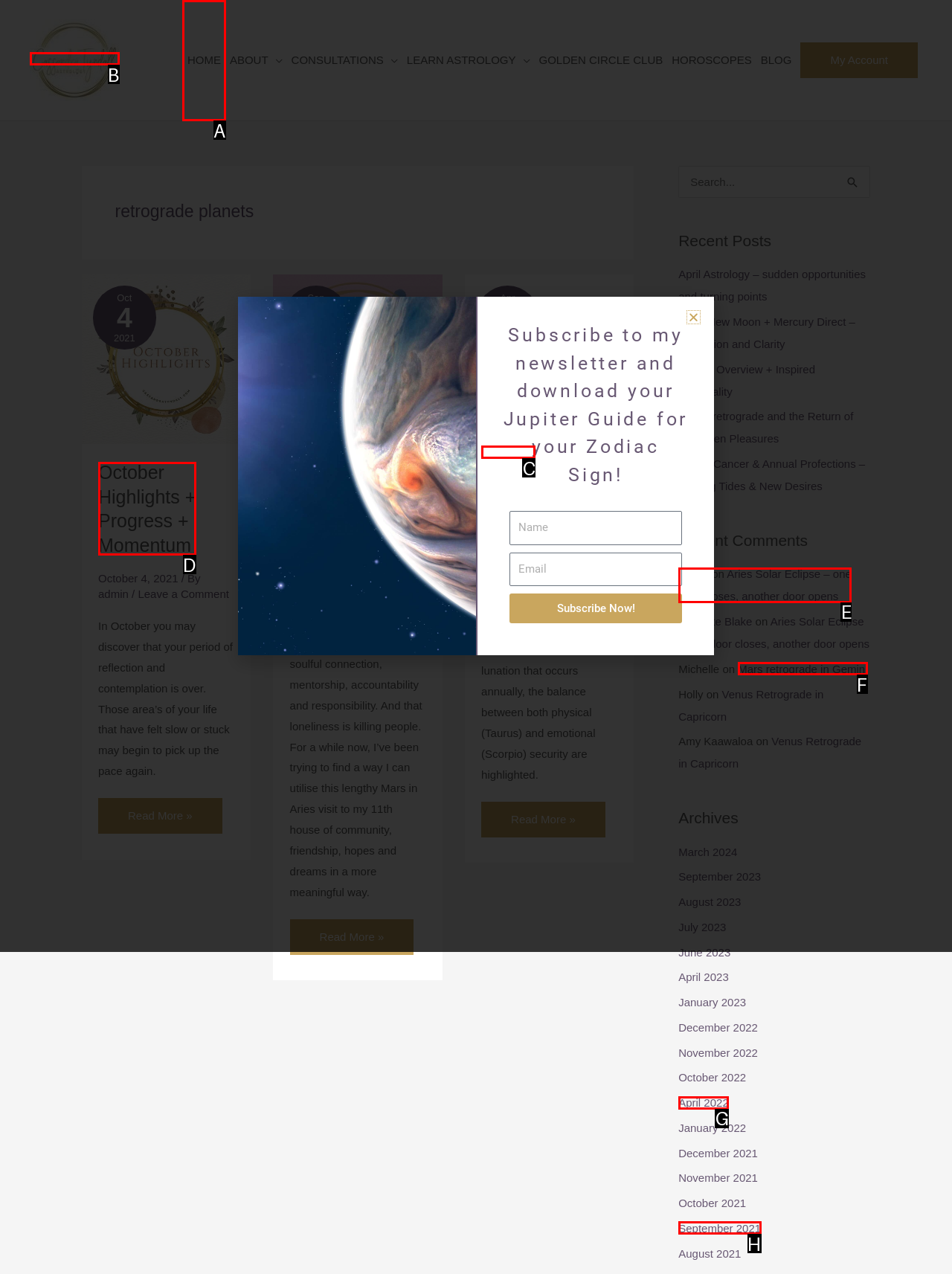Specify which UI element should be clicked to accomplish the task: Enter your name. Answer with the letter of the correct choice.

None